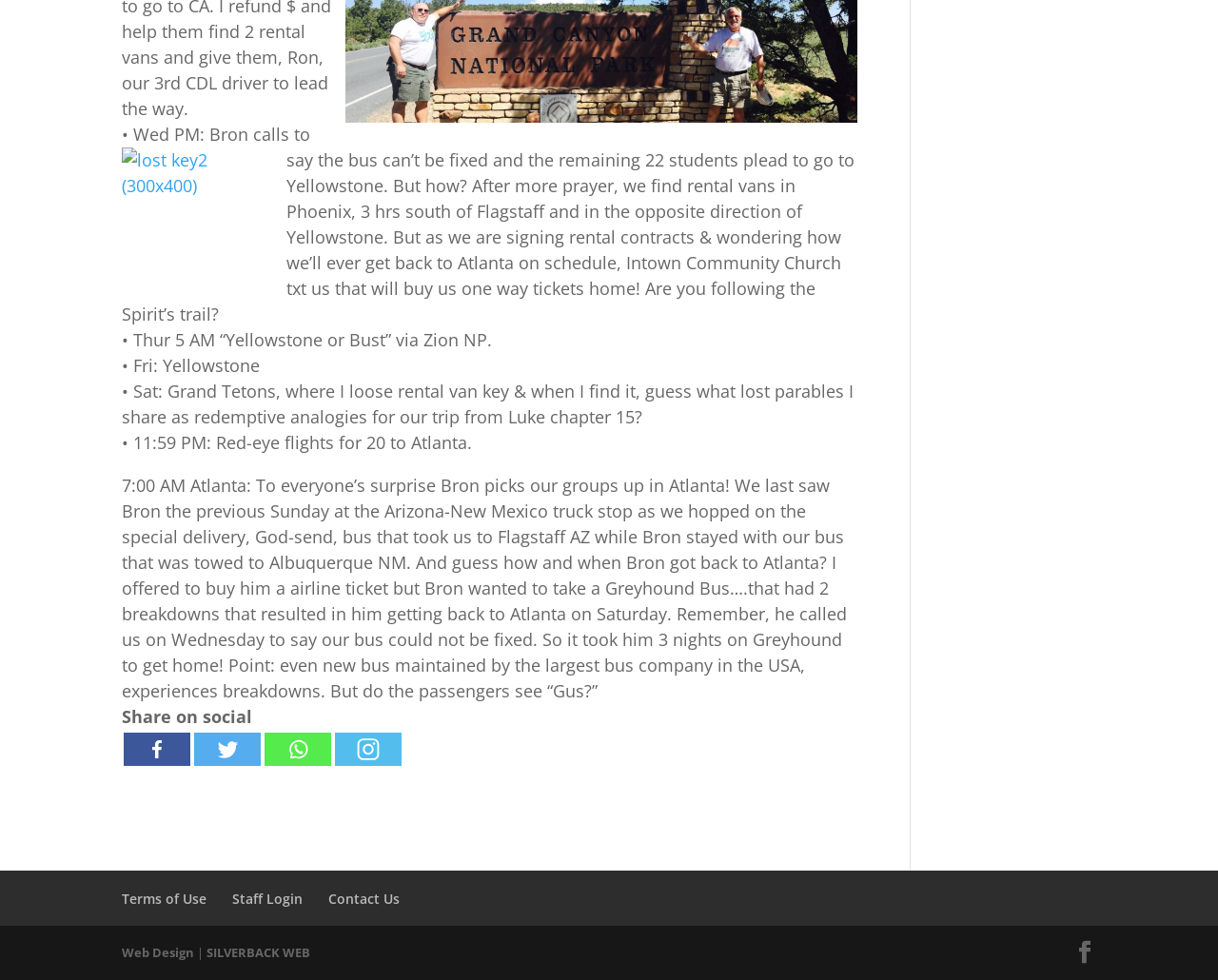Use a single word or phrase to answer the question: What is the story about?

Bus trip